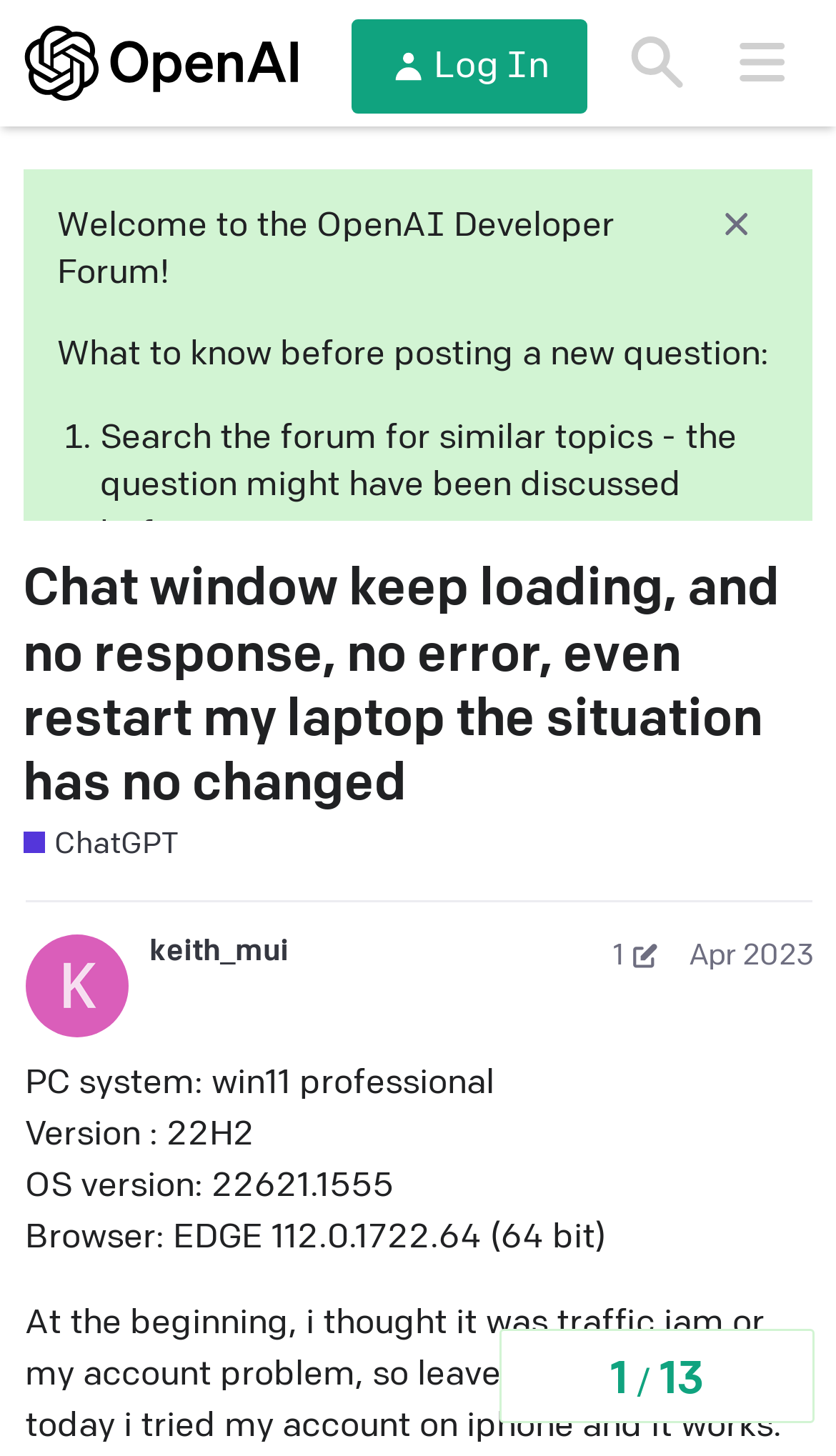Based on the element description Help Center, identify the bounding box of the UI element in the given webpage screenshot. The coordinates should be in the format (top-left x, top-left y, bottom-right x, bottom-right y) and must be between 0 and 1.

[0.561, 0.451, 0.784, 0.479]